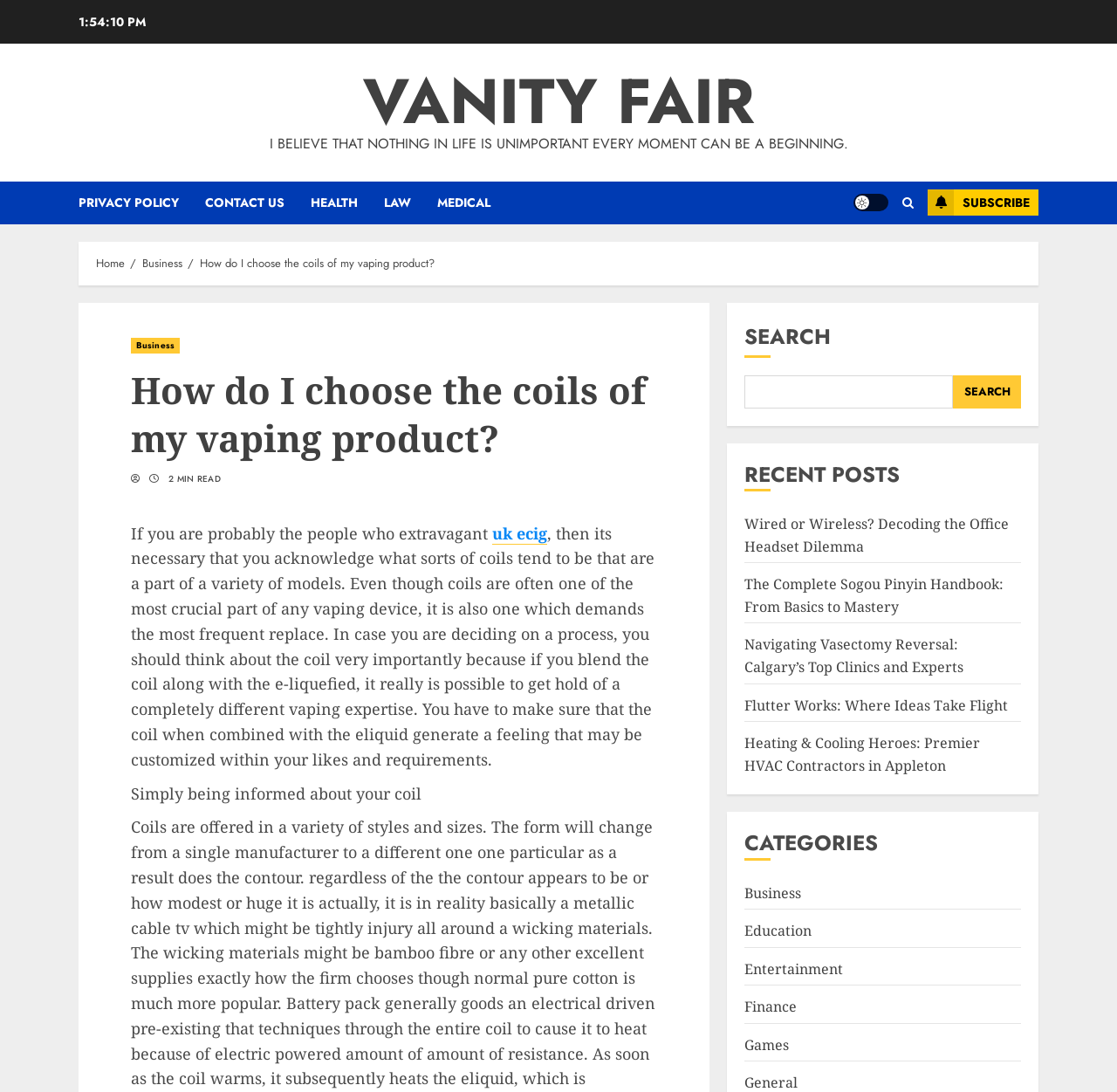Please identify the bounding box coordinates of the area that needs to be clicked to follow this instruction: "Read the 'How do I choose the coils of my vaping product?' article".

[0.117, 0.336, 0.588, 0.423]